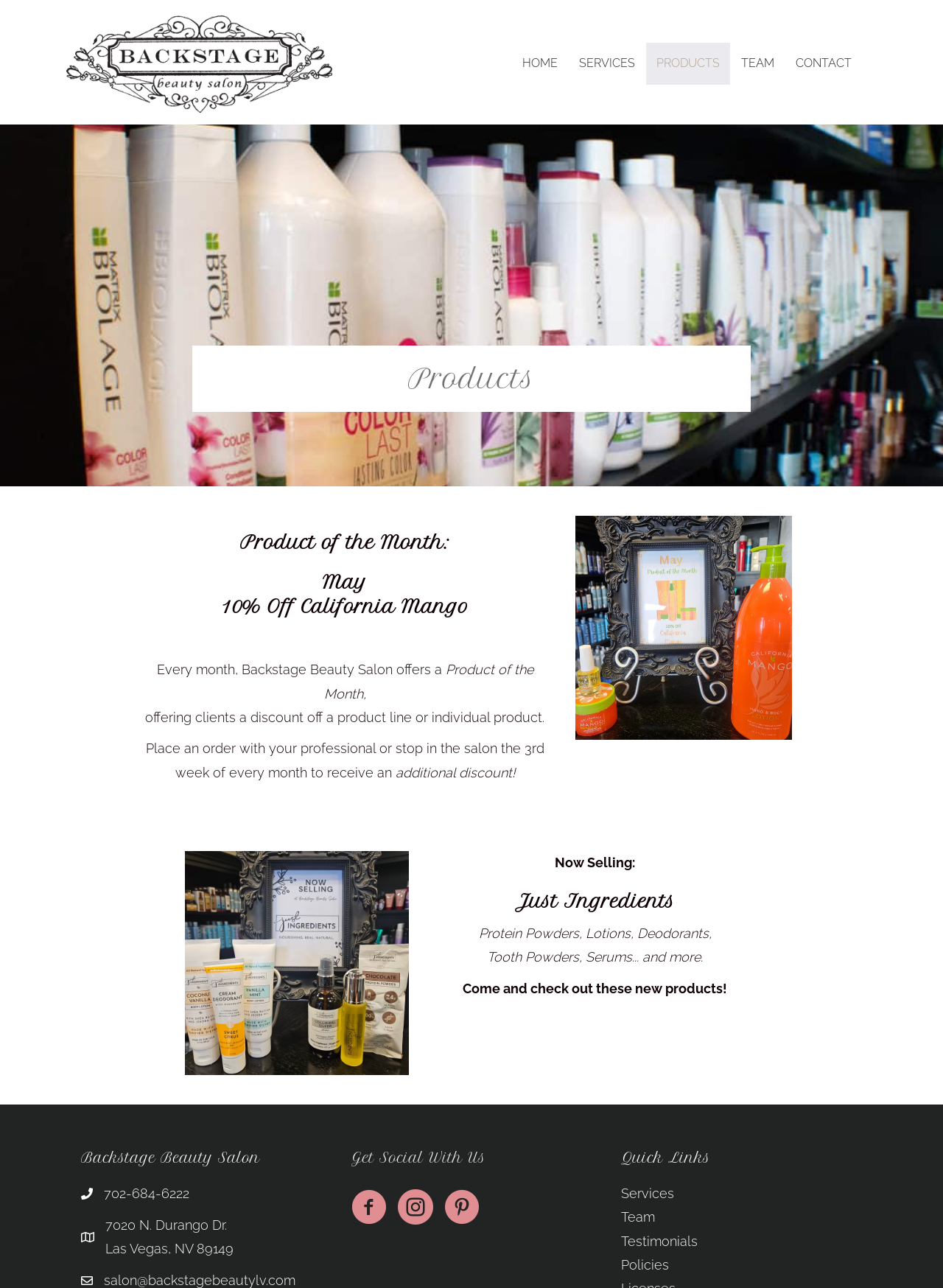What is the brand mentioned in the 'Now Selling:' section?
Look at the image and construct a detailed response to the question.

The brand mentioned in the 'Now Selling:' section is 'Just Ingredients' which is mentioned in the heading 'Just Ingredients' along with some product categories like Protein, Powders, Lotions, Deodorants, etc.